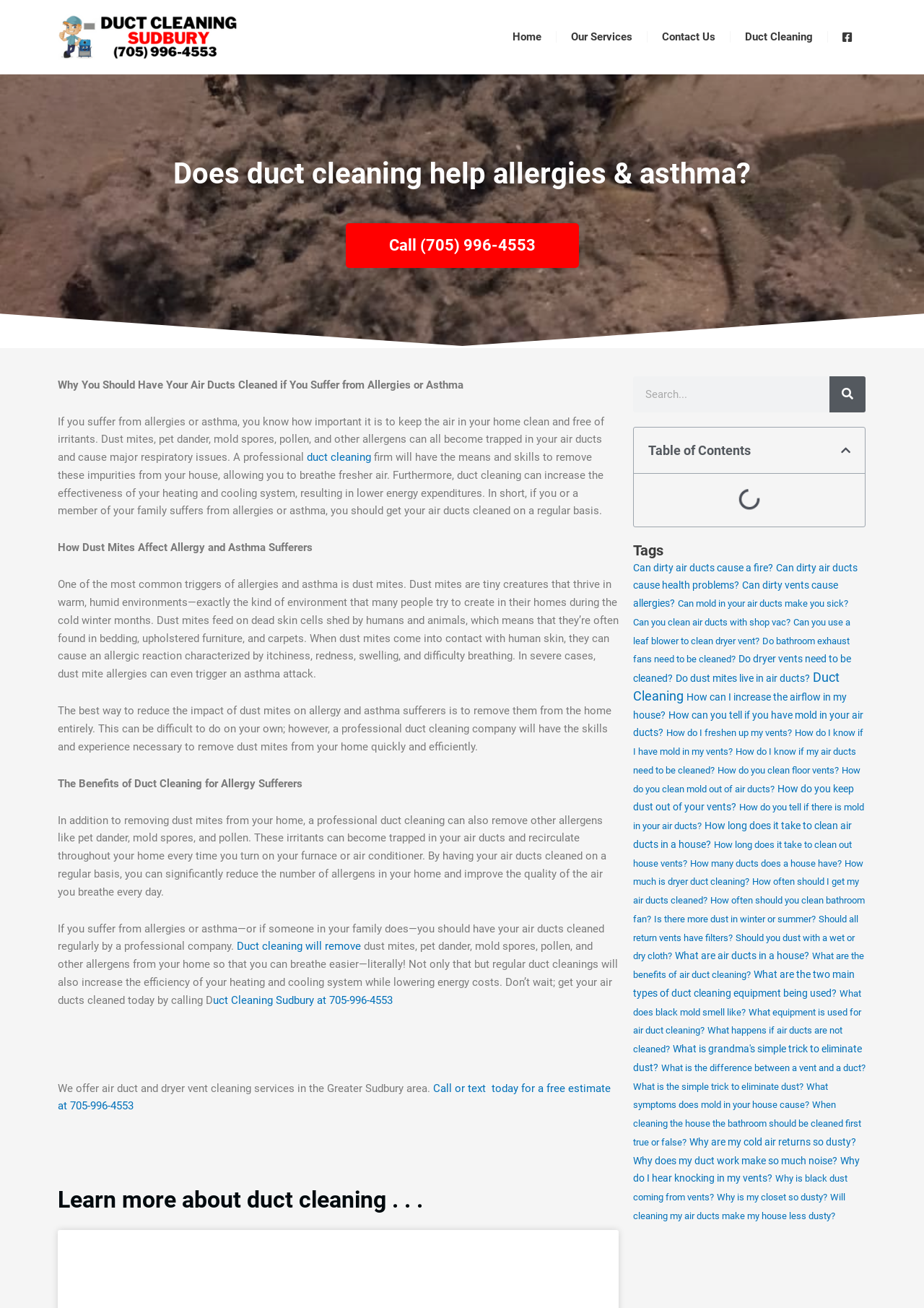Find the bounding box coordinates for the area you need to click to carry out the instruction: "Search for something". The coordinates should be four float numbers between 0 and 1, indicated as [left, top, right, bottom].

[0.685, 0.287, 0.937, 0.315]